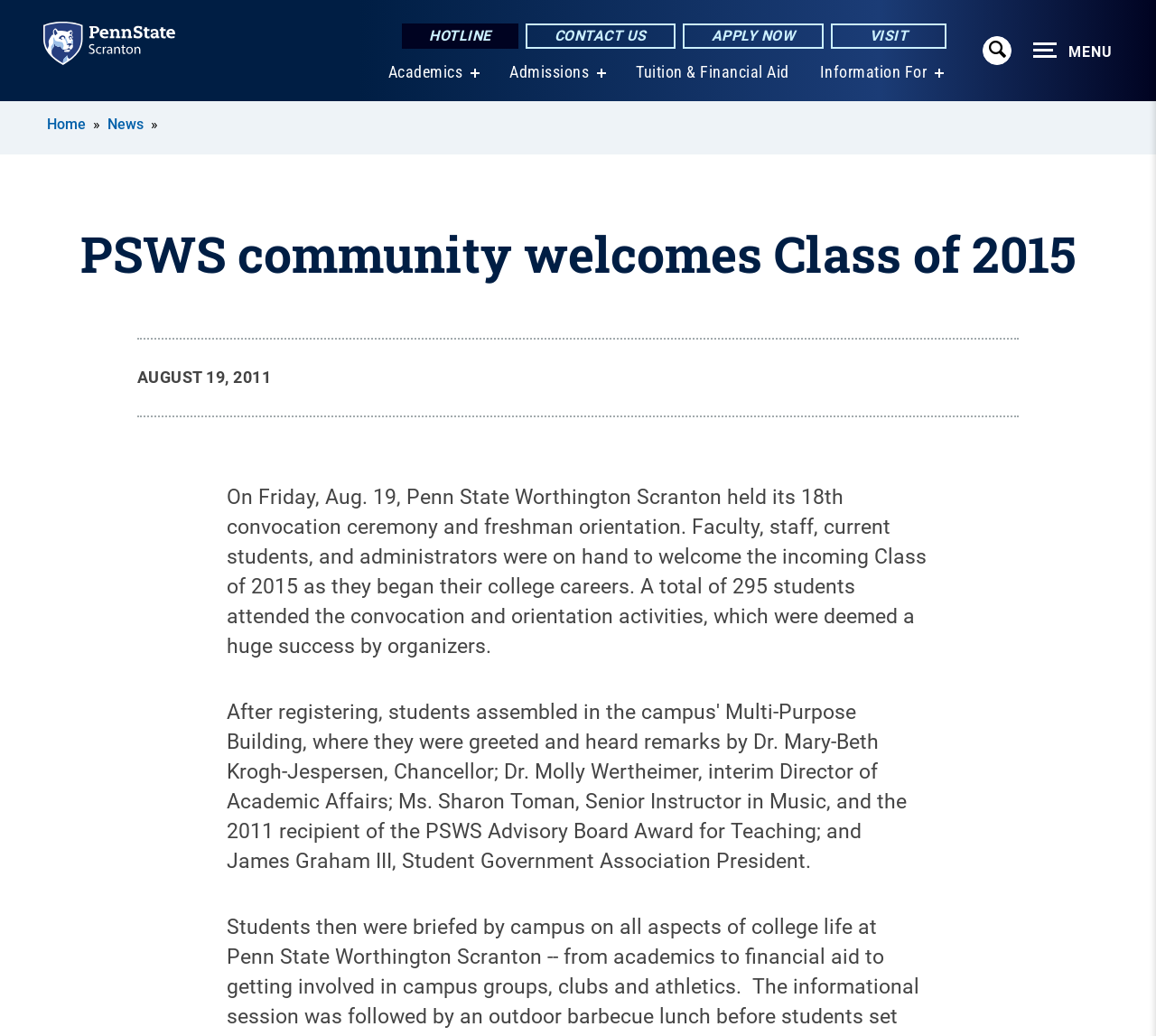How many students attended the convocation and orientation activities?
From the screenshot, provide a brief answer in one word or phrase.

295